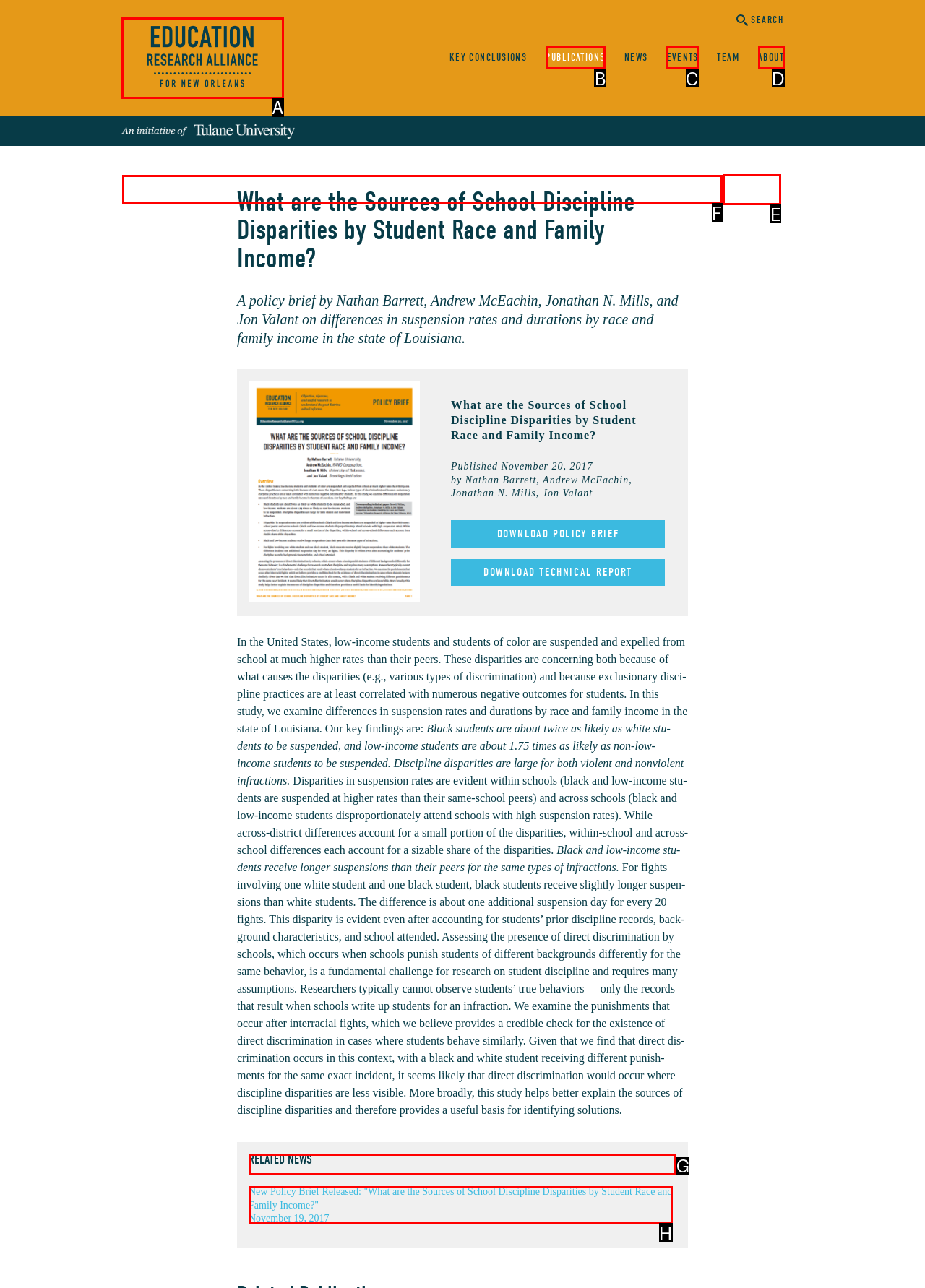Specify the letter of the UI element that should be clicked to achieve the following: View related news
Provide the corresponding letter from the choices given.

G